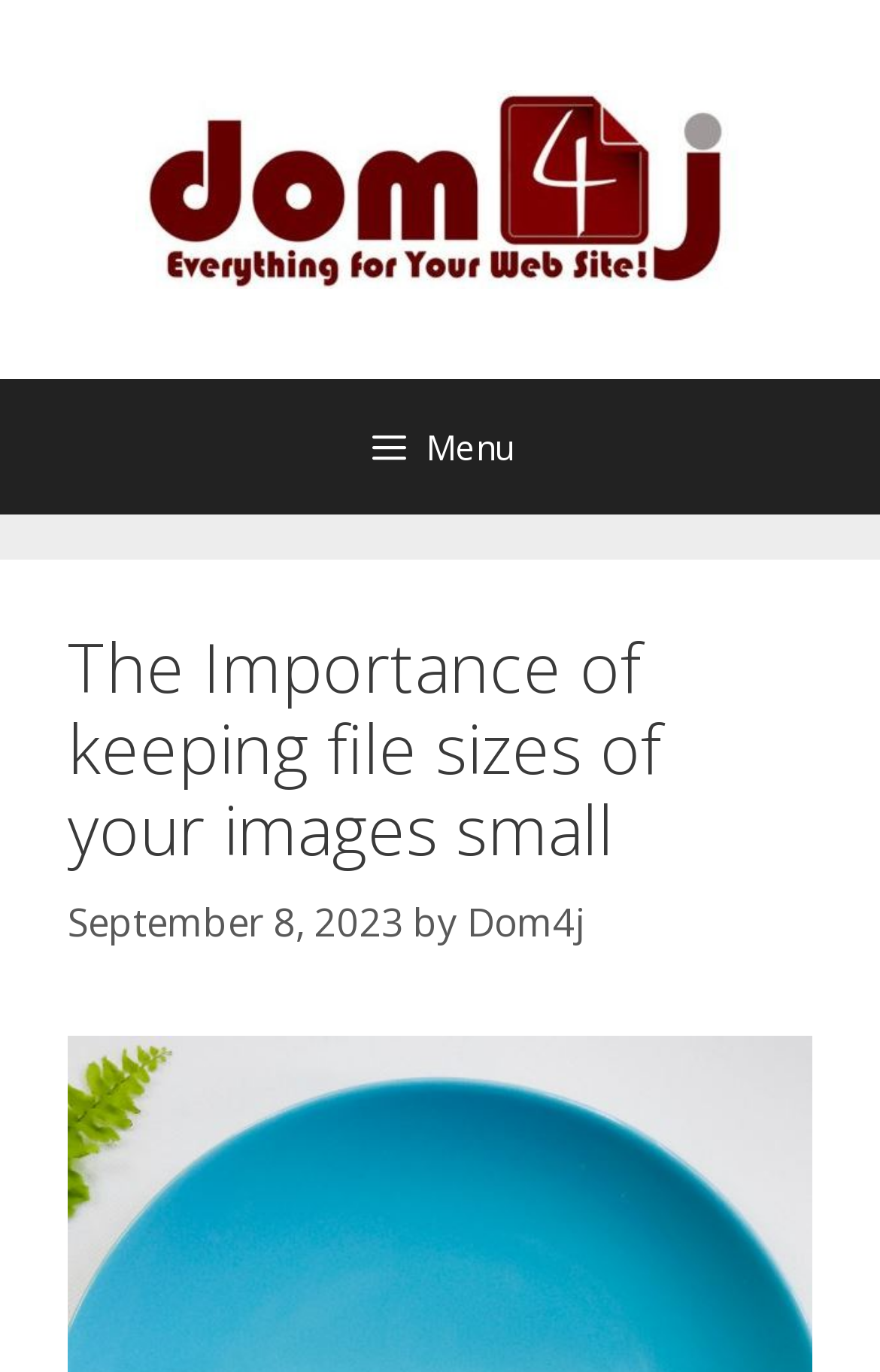Extract the bounding box coordinates of the UI element described: "alt="Dom4J.org"". Provide the coordinates in the format [left, top, right, bottom] with values ranging from 0 to 1.

[0.154, 0.116, 0.846, 0.154]